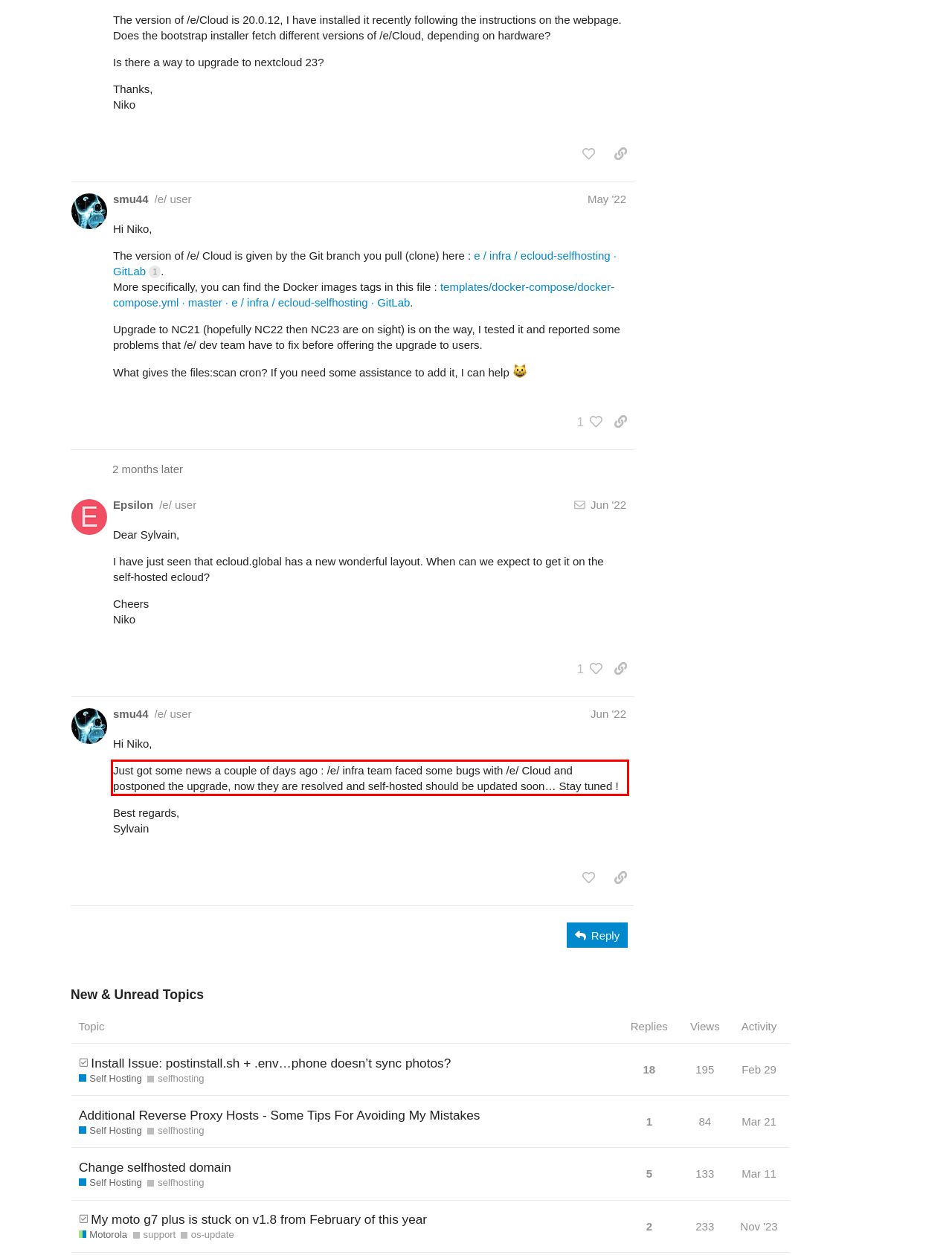Given a webpage screenshot with a red bounding box, perform OCR to read and deliver the text enclosed by the red bounding box.

Just got some news a couple of days ago : /e/ infra team faced some bugs with /e/ Cloud and postponed the upgrade, now they are resolved and self-hosted should be updated soon… Stay tuned !